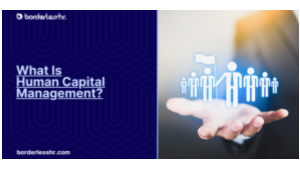What is the purpose of the website link?
Provide a detailed and extensive answer to the question.

The question asks about the purpose of the website link 'borderlesshr.com' provided below the visuals. It is clear that the link is suggesting a source for more information on enhancing human resource practices, highlighting the modern approach to talent management that transcends geographical limitations.